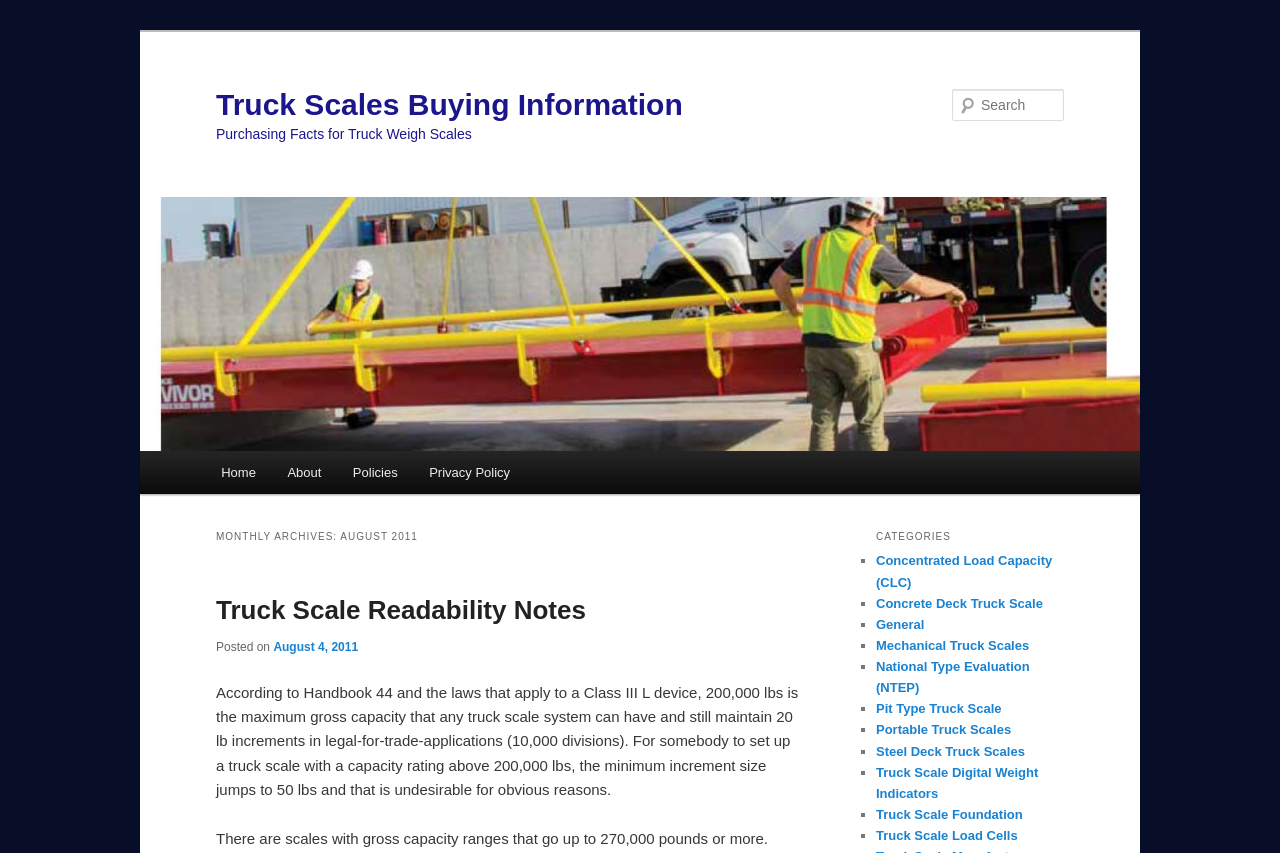Given the element description, predict the bounding box coordinates in the format (top-left x, top-left y, bottom-right x, bottom-right y). Make sure all values are between 0 and 1. Here is the element description: I Sentieri del Gusto

None